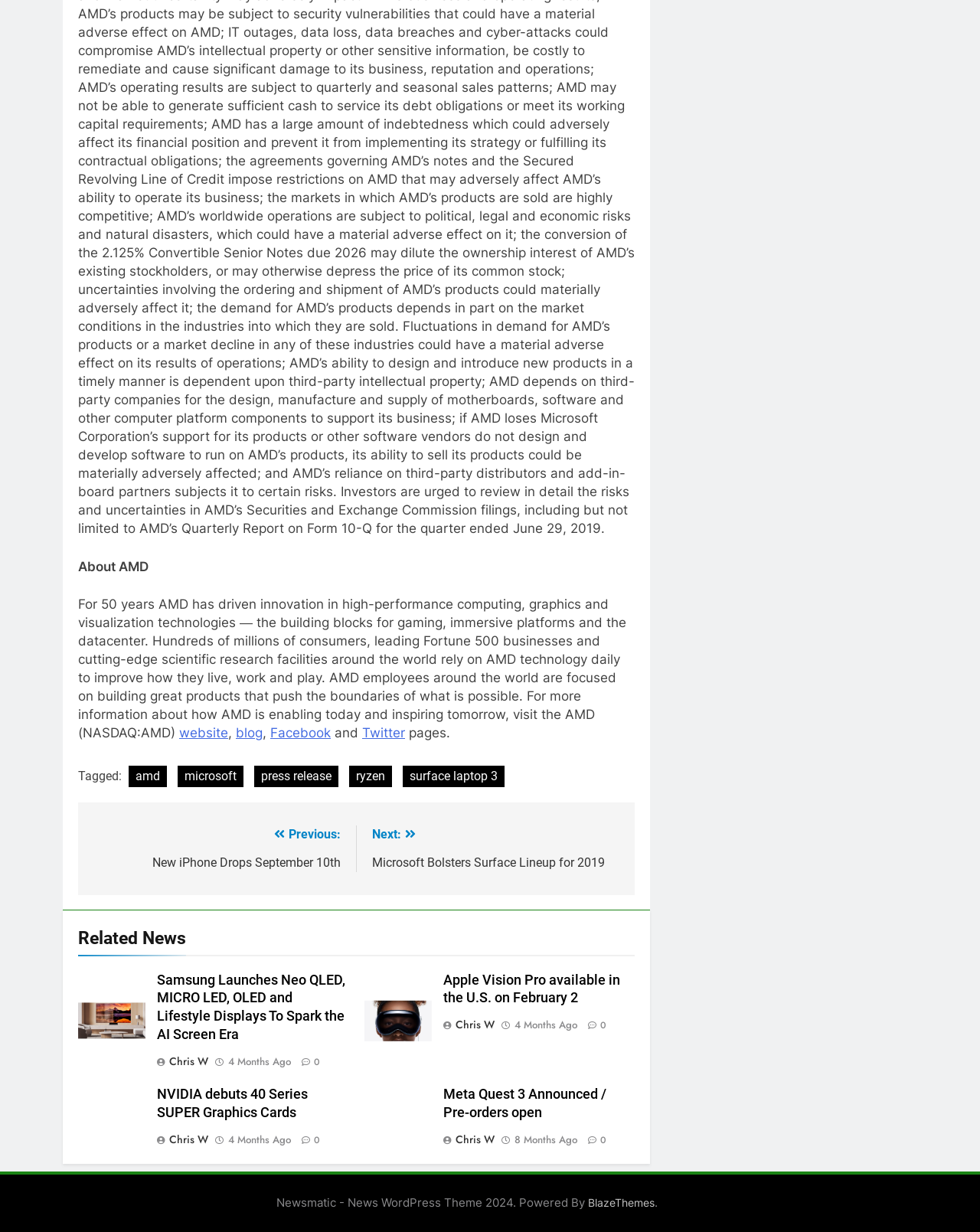Extract the bounding box coordinates for the HTML element that matches this description: "Support Us". The coordinates should be four float numbers between 0 and 1, i.e., [left, top, right, bottom].

None